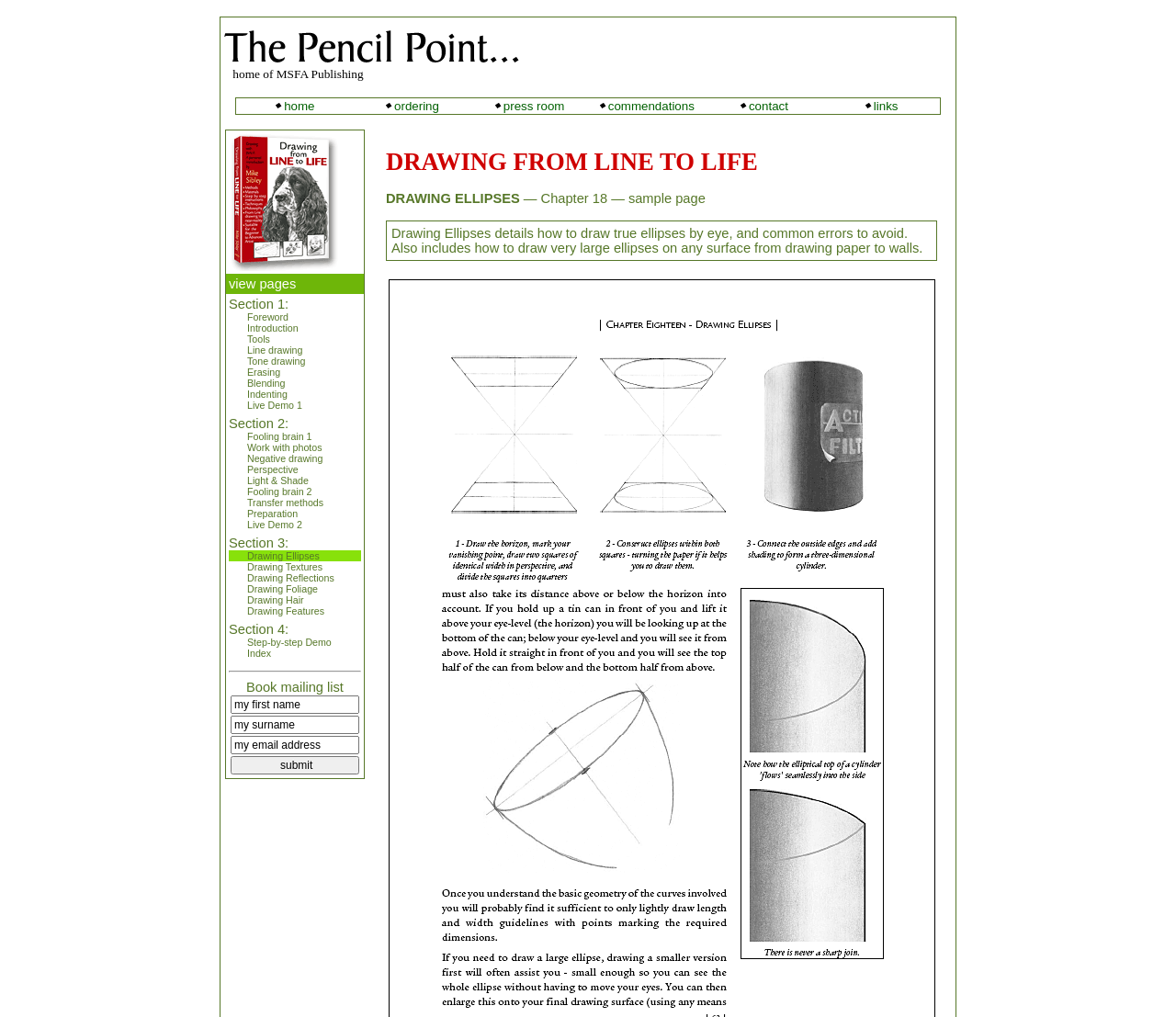How many sections are there in the book?
Carefully analyze the image and provide a detailed answer to the question.

By analyzing the webpage content, I found that the book is divided into four sections: Section 1: Foreword Introduction, Section 2: Fooling brain, Section 3: Drawing Ellipses, and Section 4: Step-by-step Demo Index.